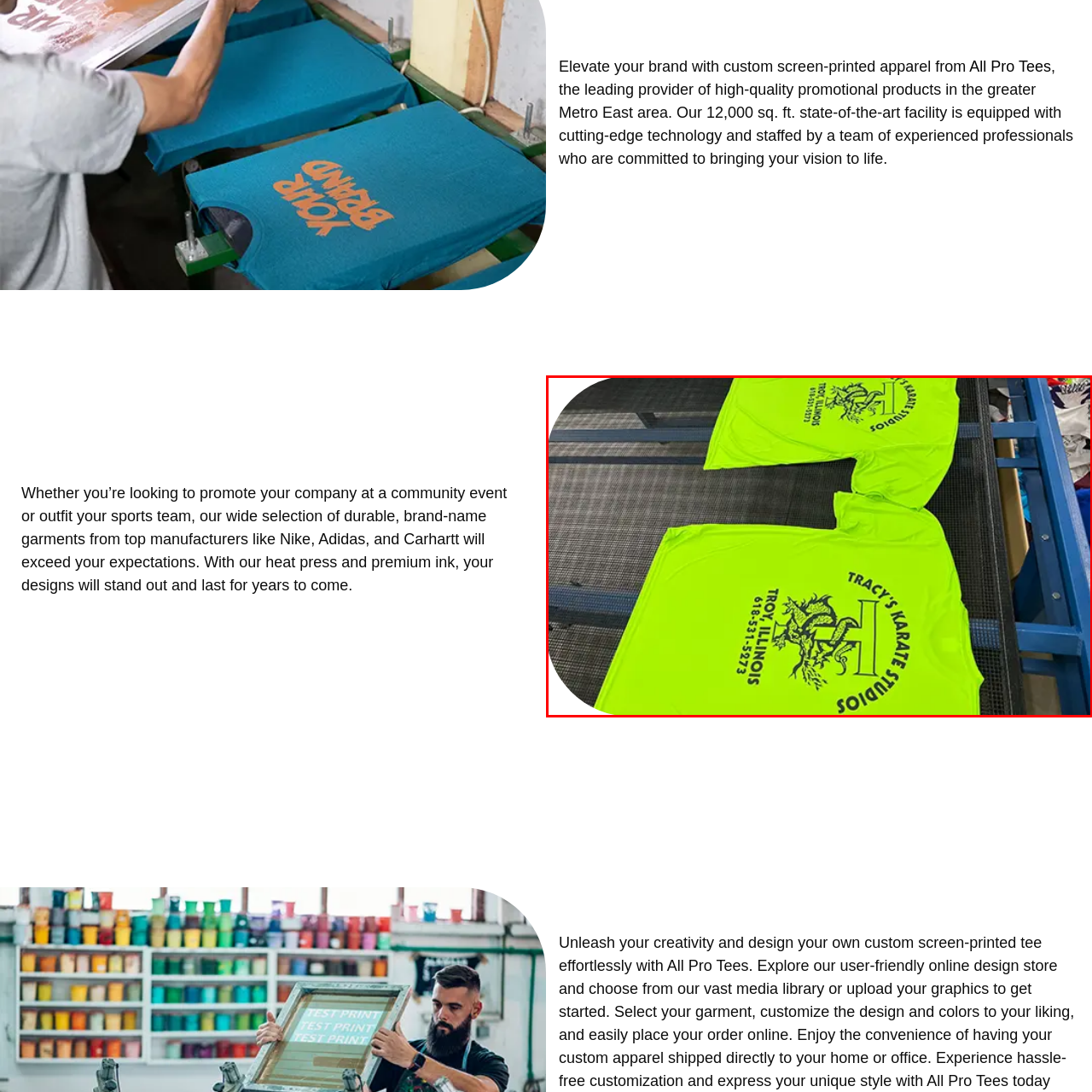Focus on the image surrounded by the red bounding box, please answer the following question using a single word or phrase: What is the name of the karate studio?

Tracy's Karate Studios